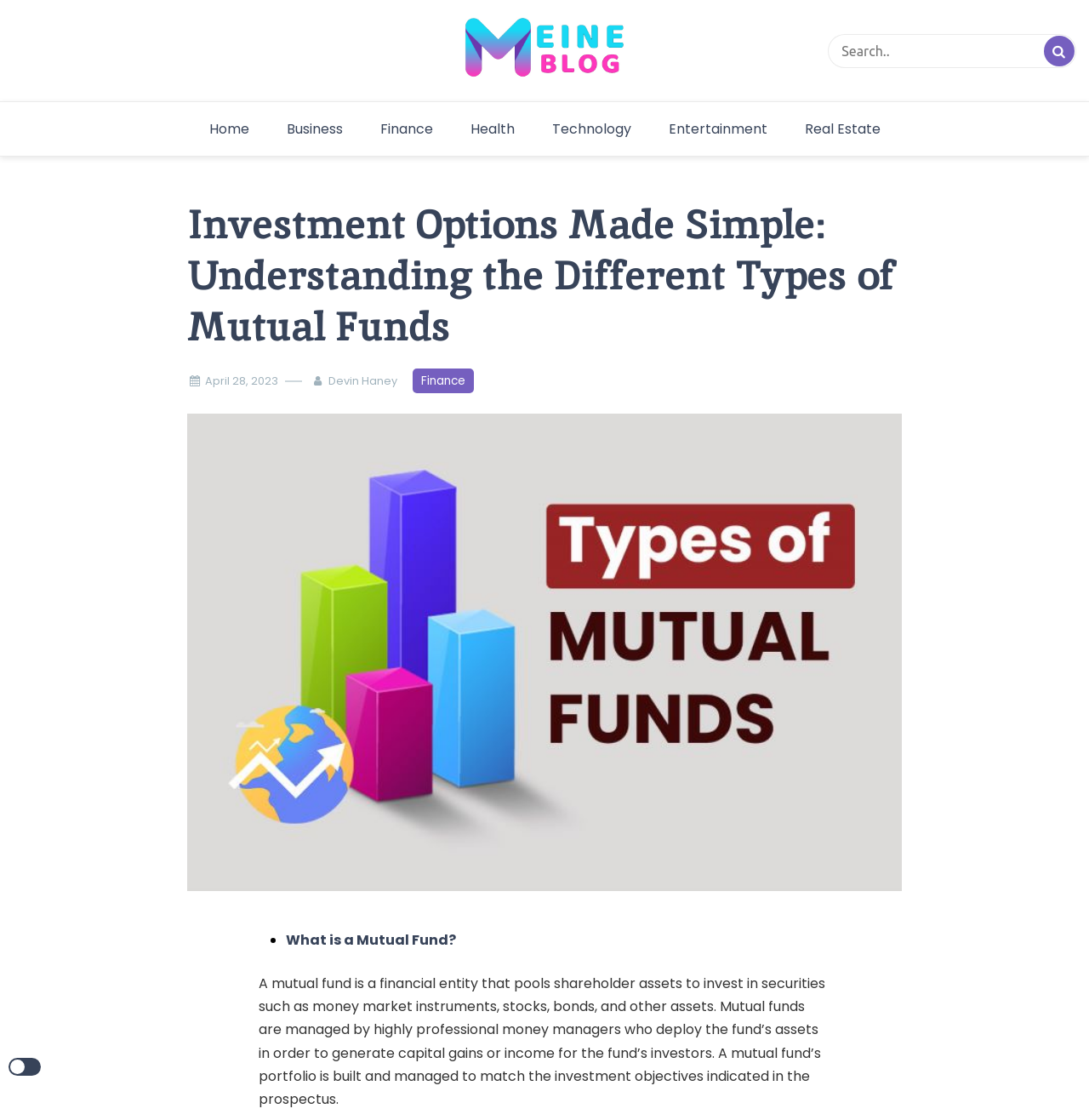Provide a short, one-word or phrase answer to the question below:
What is the purpose of a mutual fund?

Invest in securities